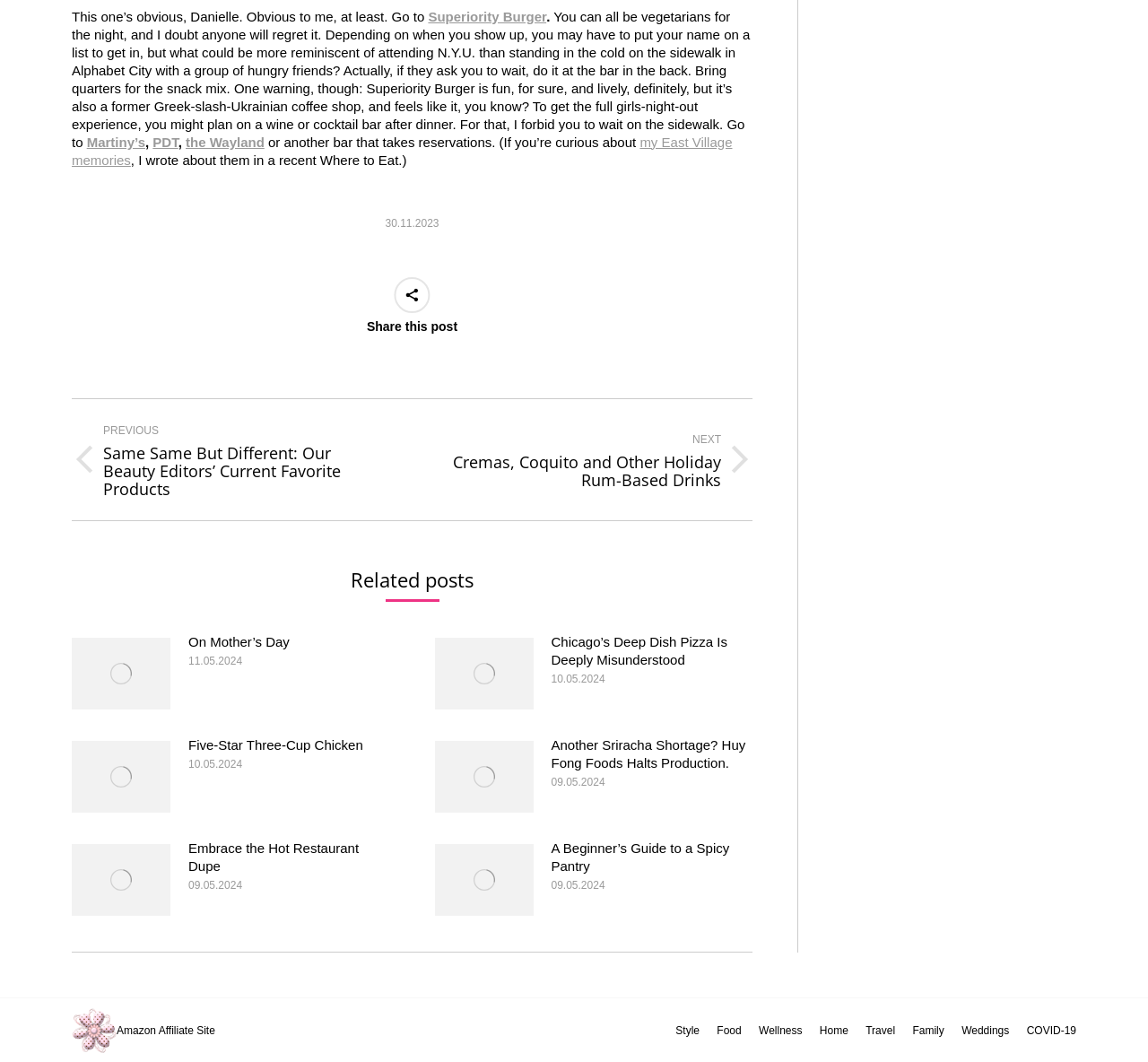Provide the bounding box coordinates for the area that should be clicked to complete the instruction: "Go to the next post".

[0.382, 0.397, 0.655, 0.468]